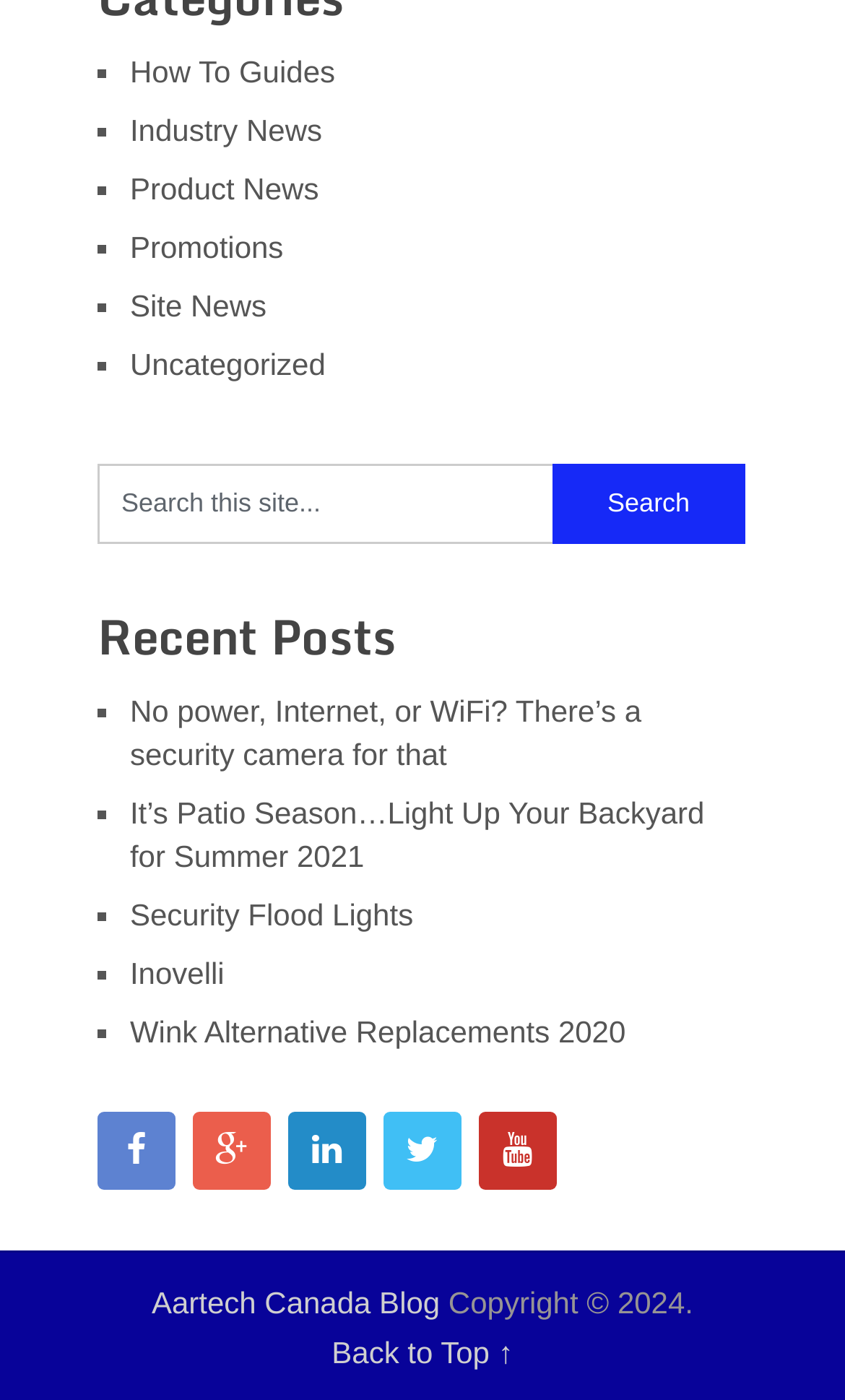Identify the bounding box coordinates of the clickable region required to complete the instruction: "Go to the Industry News page". The coordinates should be given as four float numbers within the range of 0 and 1, i.e., [left, top, right, bottom].

[0.154, 0.08, 0.381, 0.105]